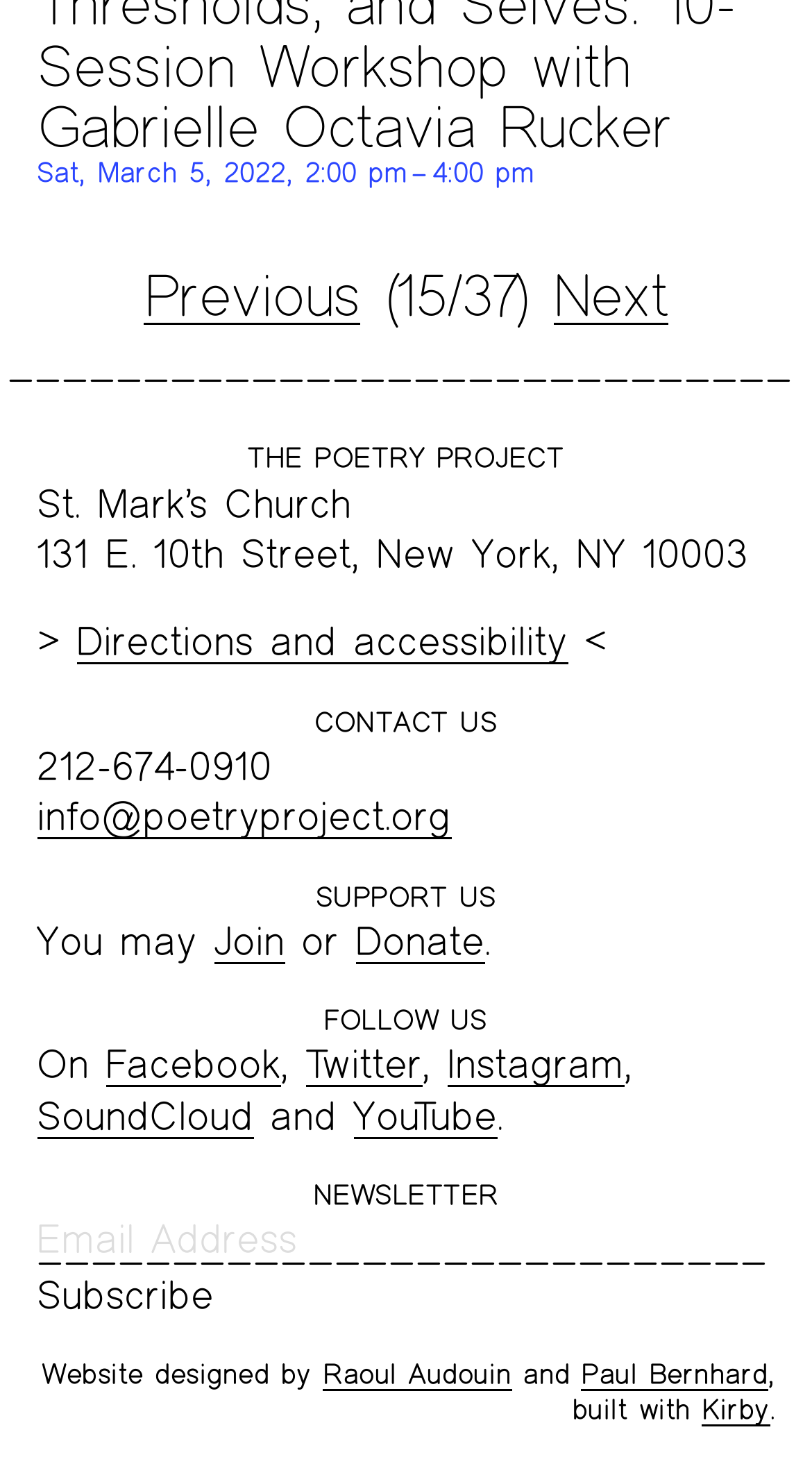Given the description: "Kirby", determine the bounding box coordinates of the UI element. The coordinates should be formatted as four float numbers between 0 and 1, [left, top, right, bottom].

[0.865, 0.951, 0.948, 0.973]